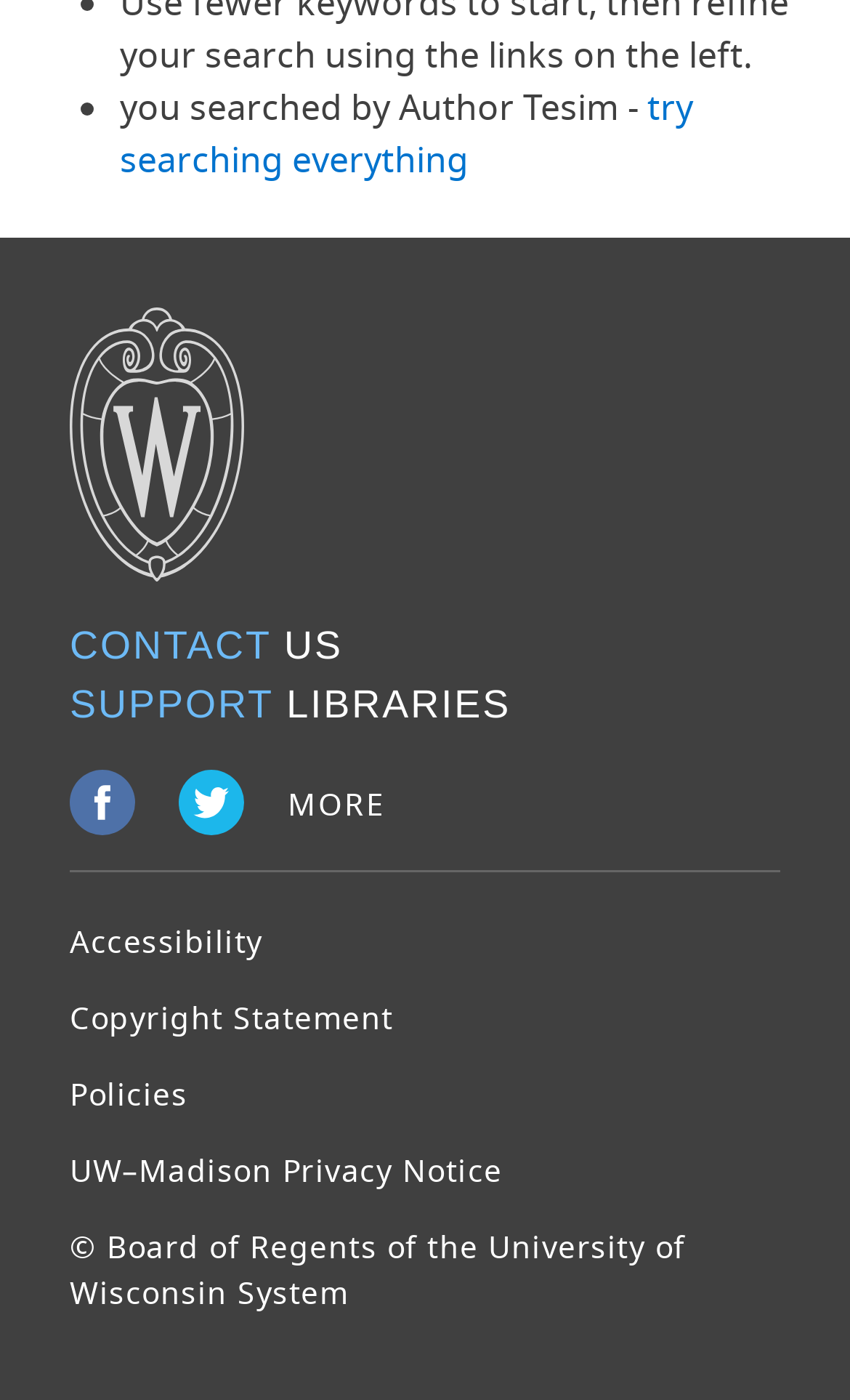Please determine the bounding box coordinates of the section I need to click to accomplish this instruction: "Explore PASS".

None